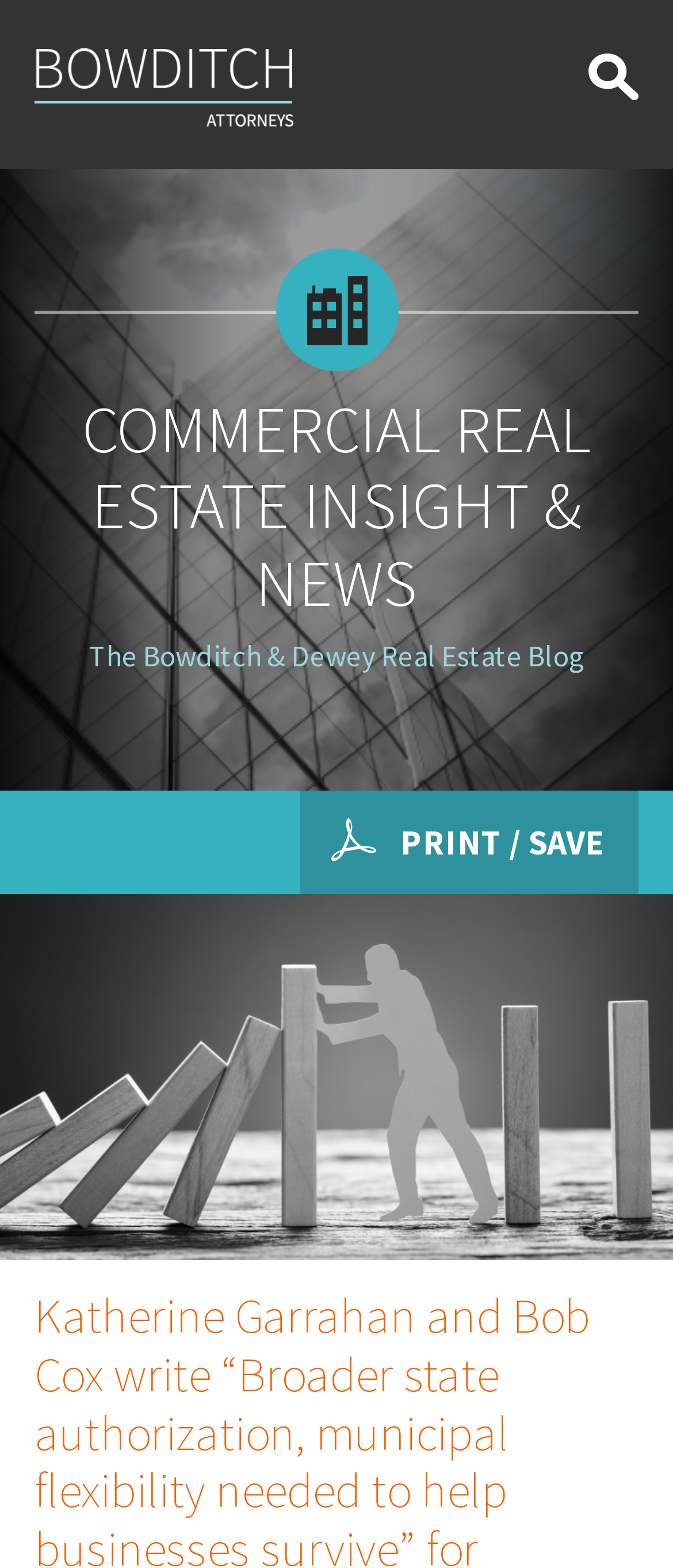Please find the top heading of the webpage and generate its text.

COMMERCIAL REAL ESTATE INSIGHT & NEWS